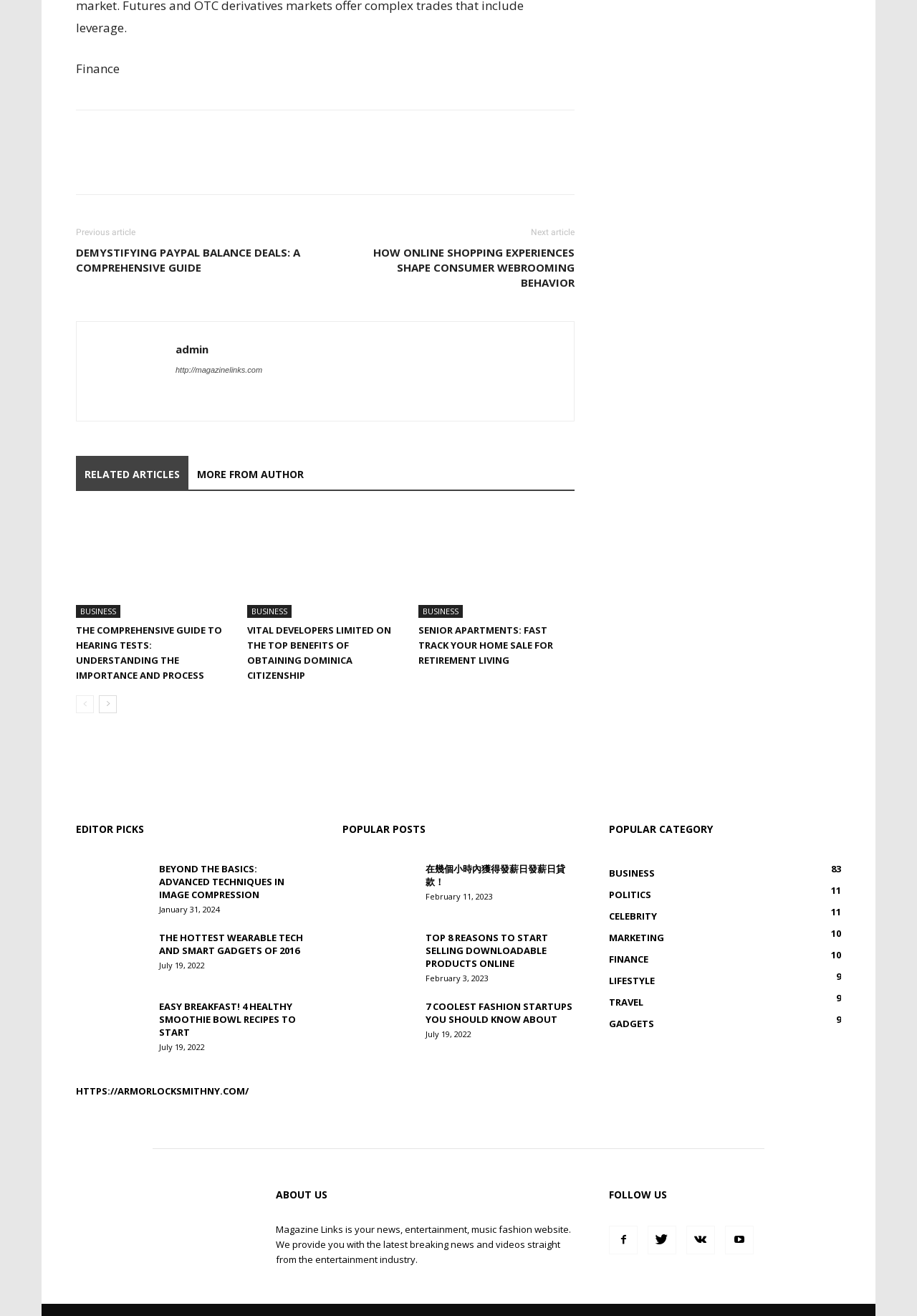Using the provided element description, identify the bounding box coordinates as (top-left x, top-left y, bottom-right x, bottom-right y). Ensure all values are between 0 and 1. Description: admin

[0.191, 0.26, 0.227, 0.271]